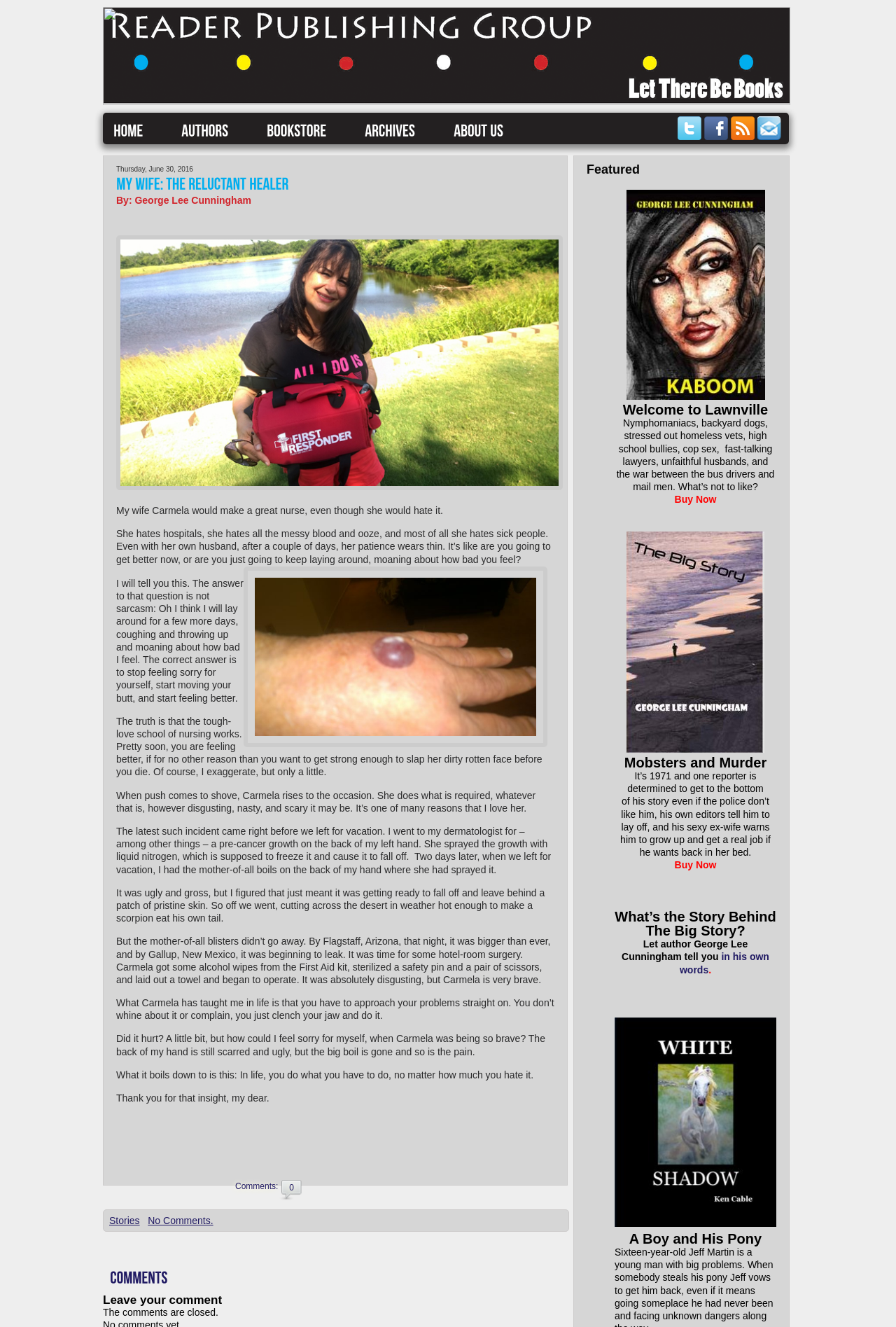Please specify the bounding box coordinates of the element that should be clicked to execute the given instruction: 'Click on the 'Buy Now' button for 'Welcome to Lawnville''. Ensure the coordinates are four float numbers between 0 and 1, expressed as [left, top, right, bottom].

[0.753, 0.372, 0.8, 0.381]